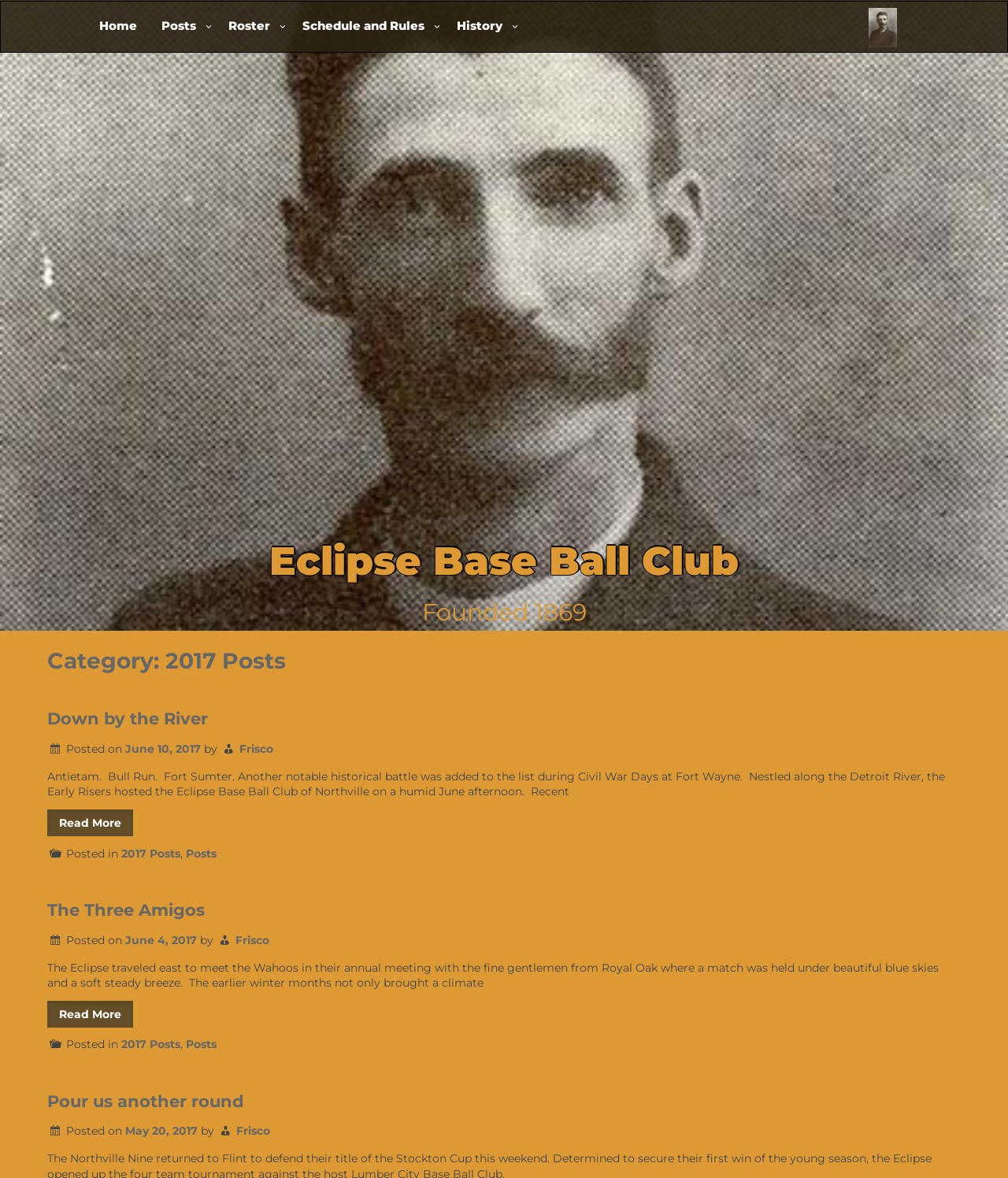How many links are in the first article?
Use the image to give a comprehensive and detailed response to the question.

I counted the number of link elements in the first article element, and there are four of them: 'Down by the River', 'June 10, 2017', 'Frisco', and 'Read More'.